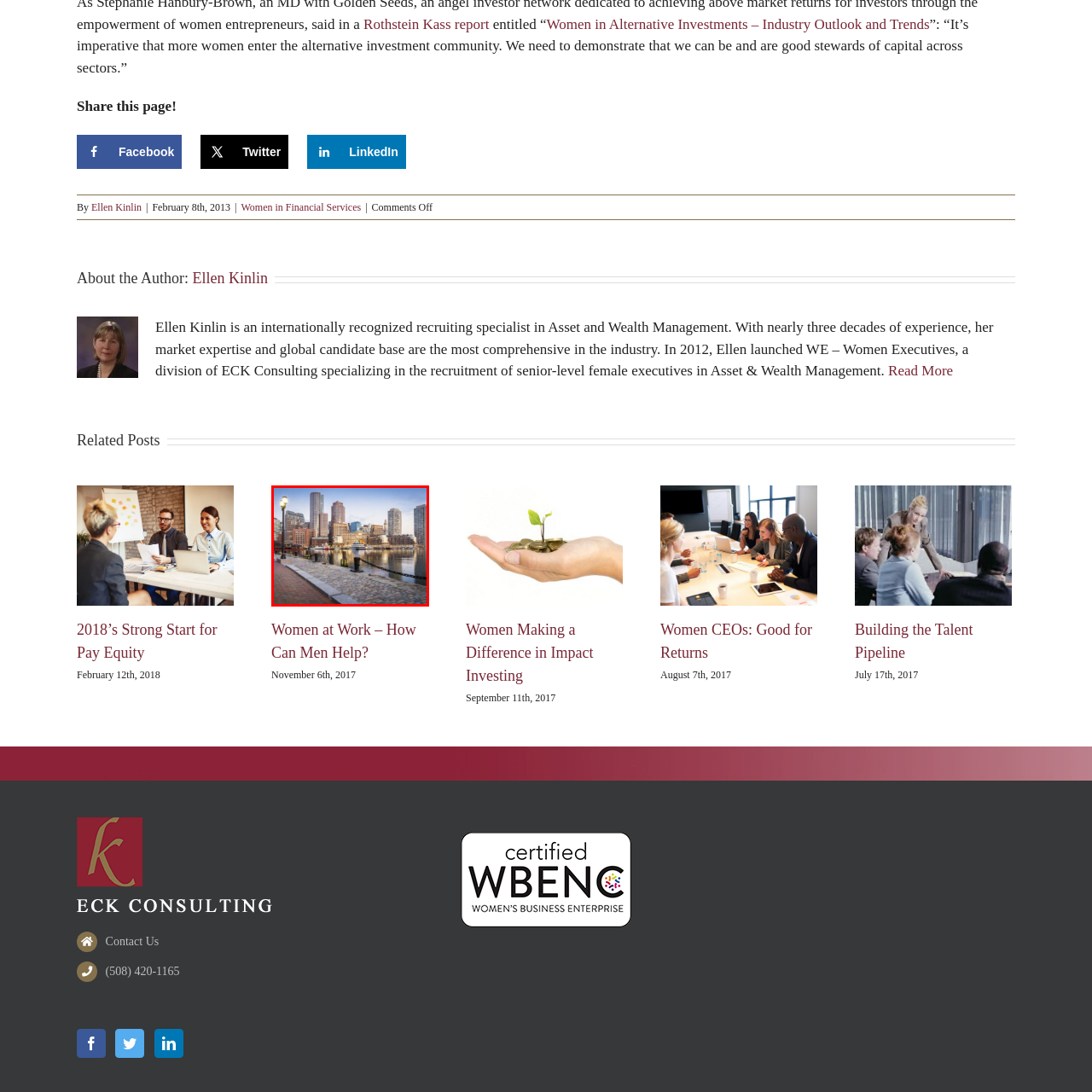Refer to the section enclosed in the red box, What type of barrier is present along the shoreline? Please answer briefly with a single word or phrase.

Chain barrier